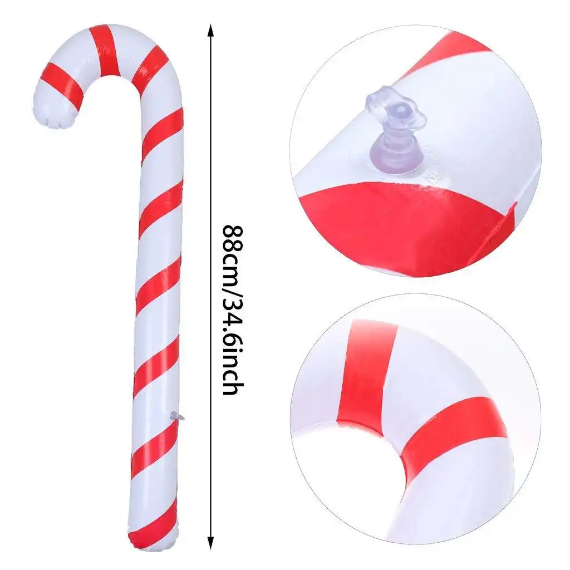Is the candy cane suitable for outdoor use?
Answer with a single word or phrase, using the screenshot for reference.

Yes